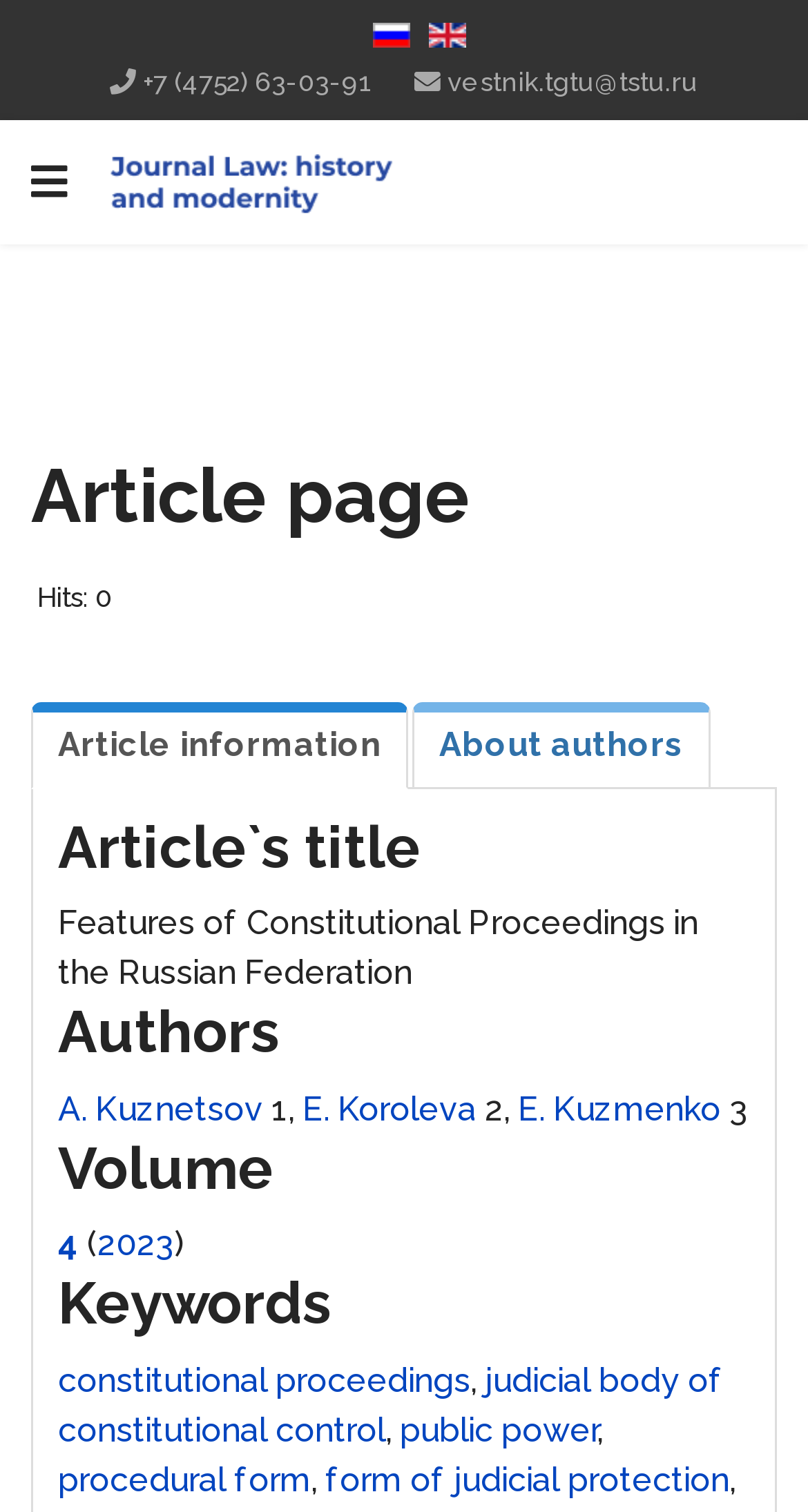Determine the bounding box coordinates for the HTML element described here: "alt="Russian (Russia)" title="Russian (Russia)"".

[0.462, 0.015, 0.508, 0.032]